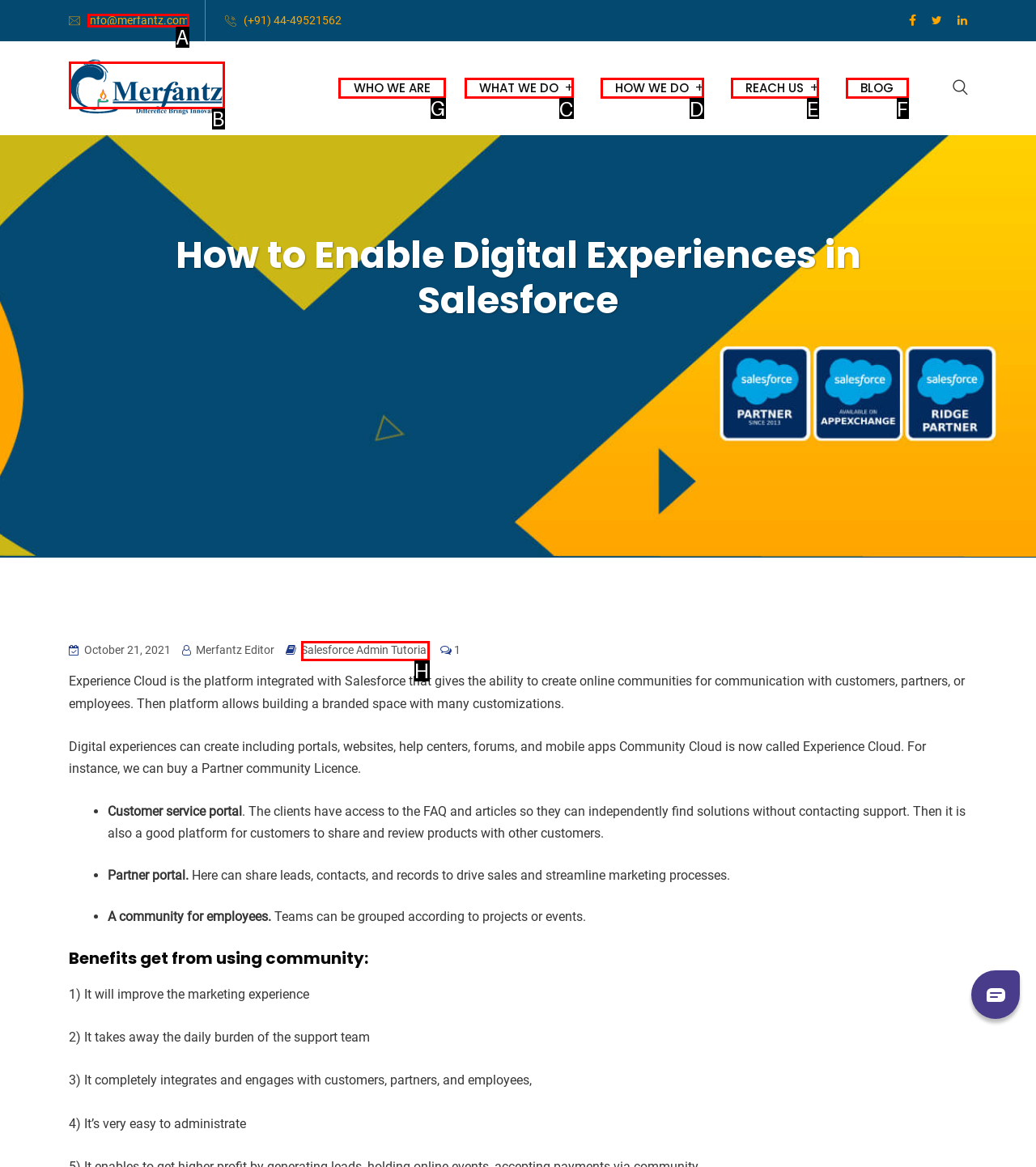Which HTML element should be clicked to fulfill the following task: Know more about WHO WE ARE?
Reply with the letter of the appropriate option from the choices given.

G